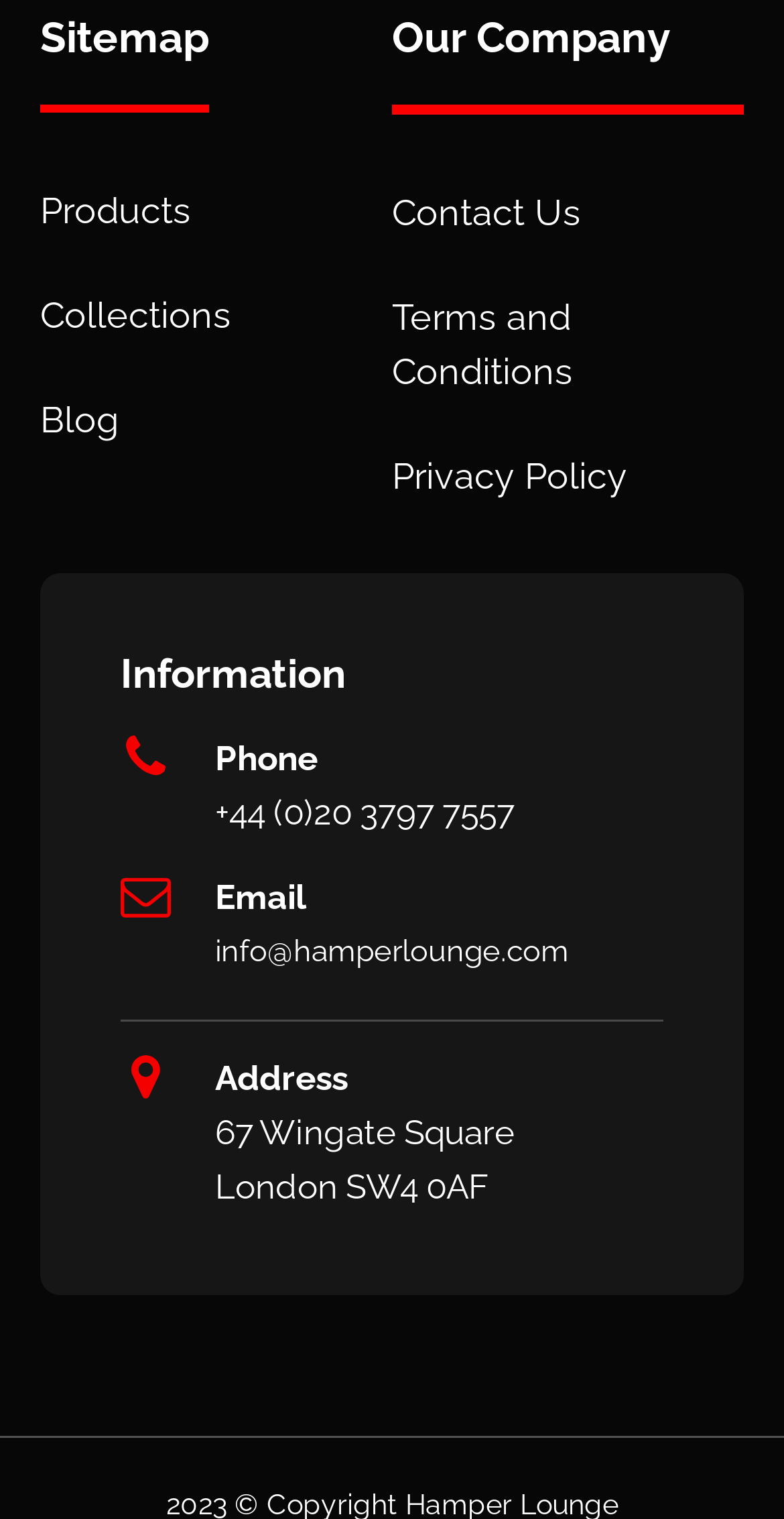What is the name of the company?
Please use the image to provide a one-word or short phrase answer.

Hamper Lounge